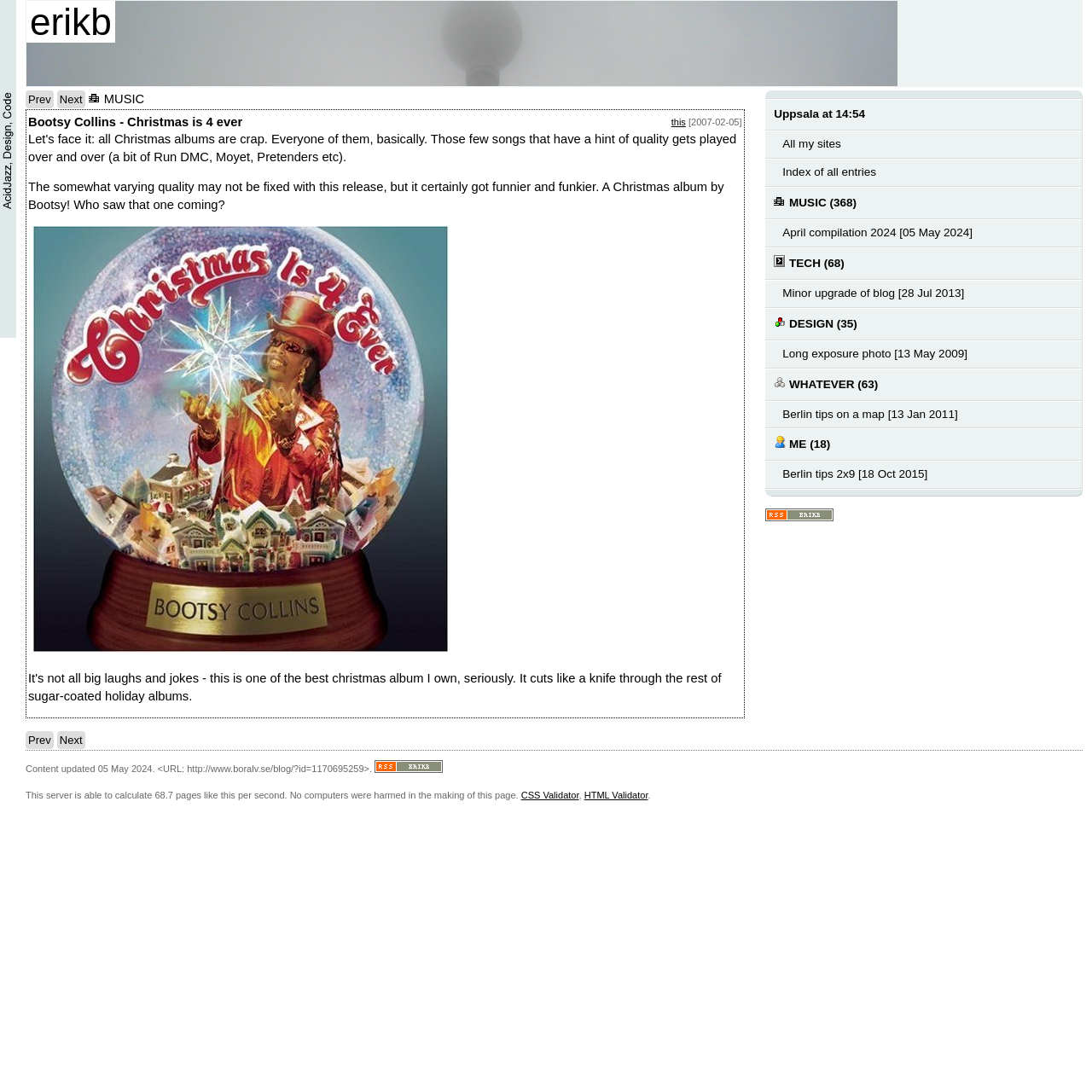Specify the bounding box coordinates for the region that must be clicked to perform the given instruction: "check blog index".

[0.701, 0.145, 0.991, 0.171]